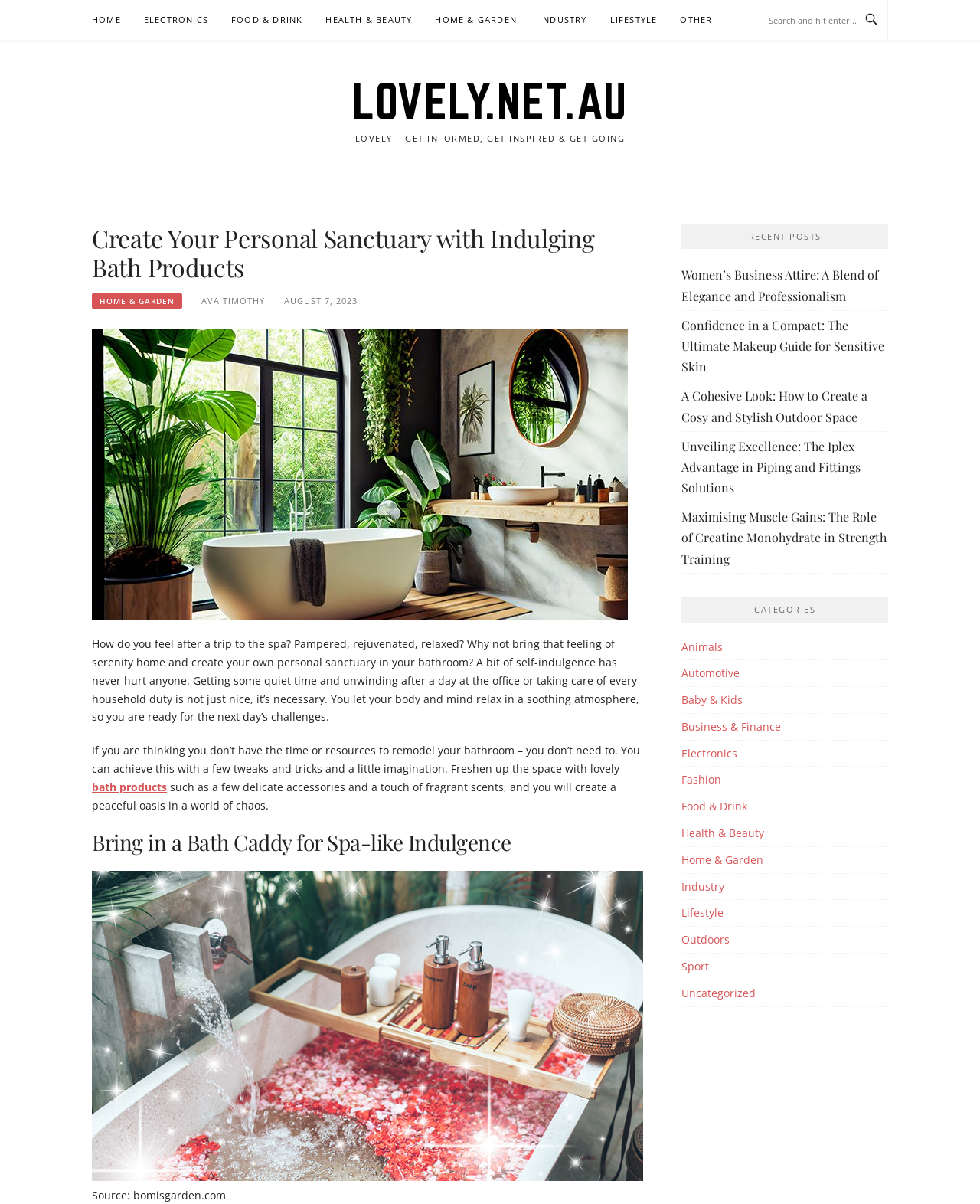Locate the bounding box coordinates of the element that needs to be clicked to carry out the instruction: "Go to HOME page". The coordinates should be given as four float numbers ranging from 0 to 1, i.e., [left, top, right, bottom].

[0.094, 0.0, 0.123, 0.033]